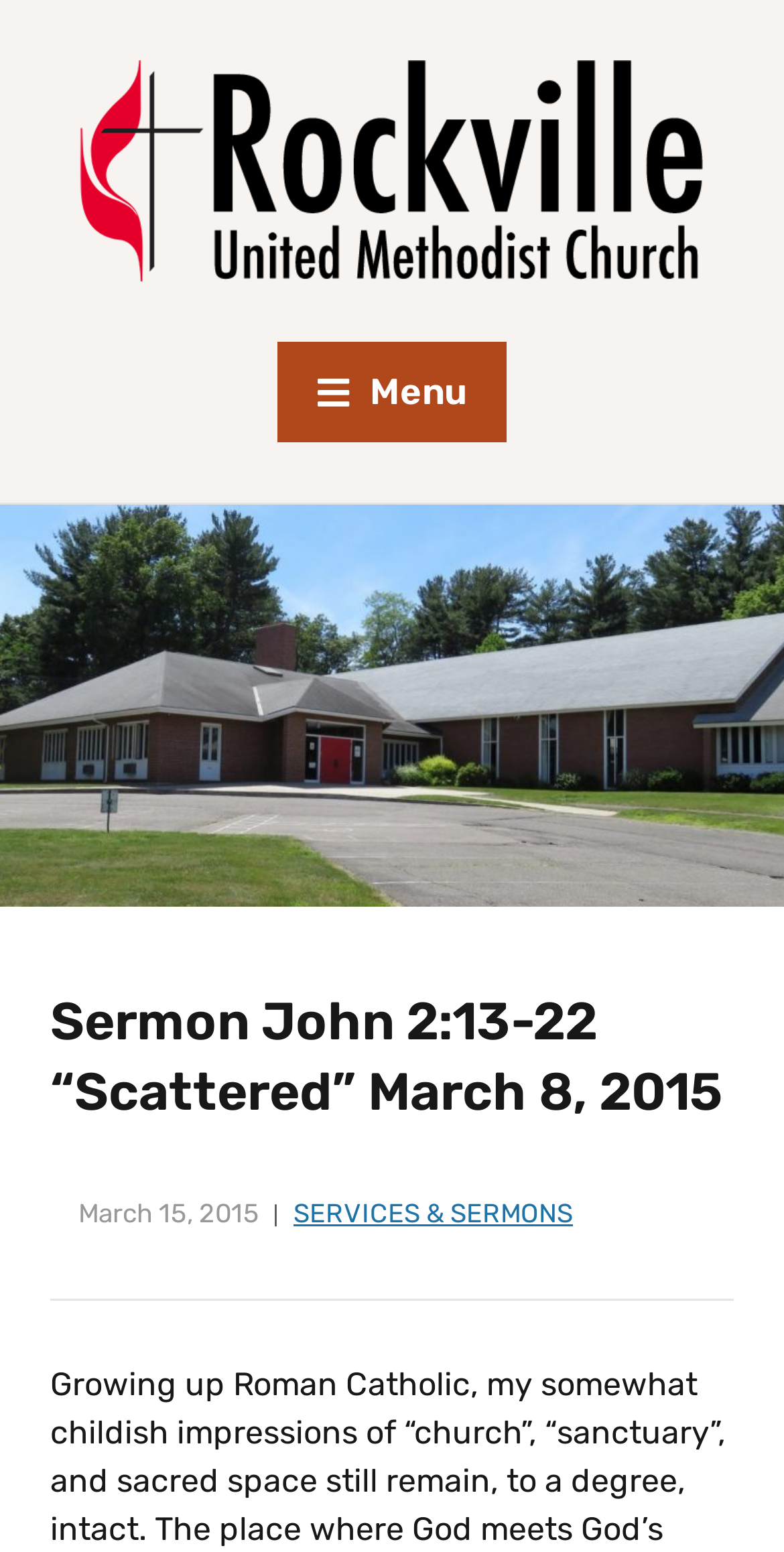What is the link below the sermon title?
Please provide a comprehensive answer to the question based on the webpage screenshot.

The link is located below the sermon title 'Sermon John 2:13-22 “Scattered” March 8, 2015' and has the text 'SERVICES & SERMONS'.